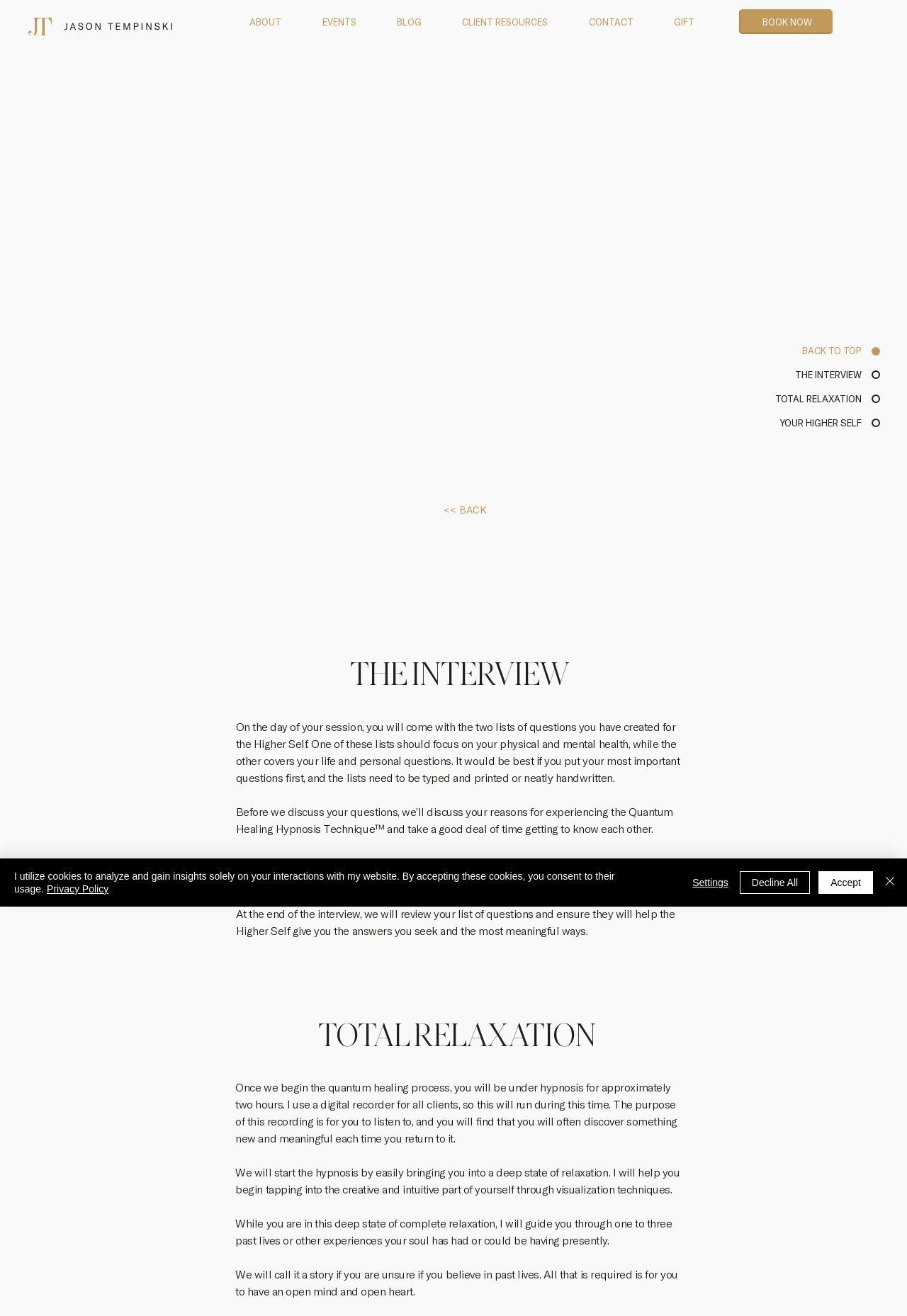Please indicate the bounding box coordinates for the clickable area to complete the following task: "Click the BOOK NOW button". The coordinates should be specified as four float numbers between 0 and 1, i.e., [left, top, right, bottom].

[0.815, 0.007, 0.918, 0.026]